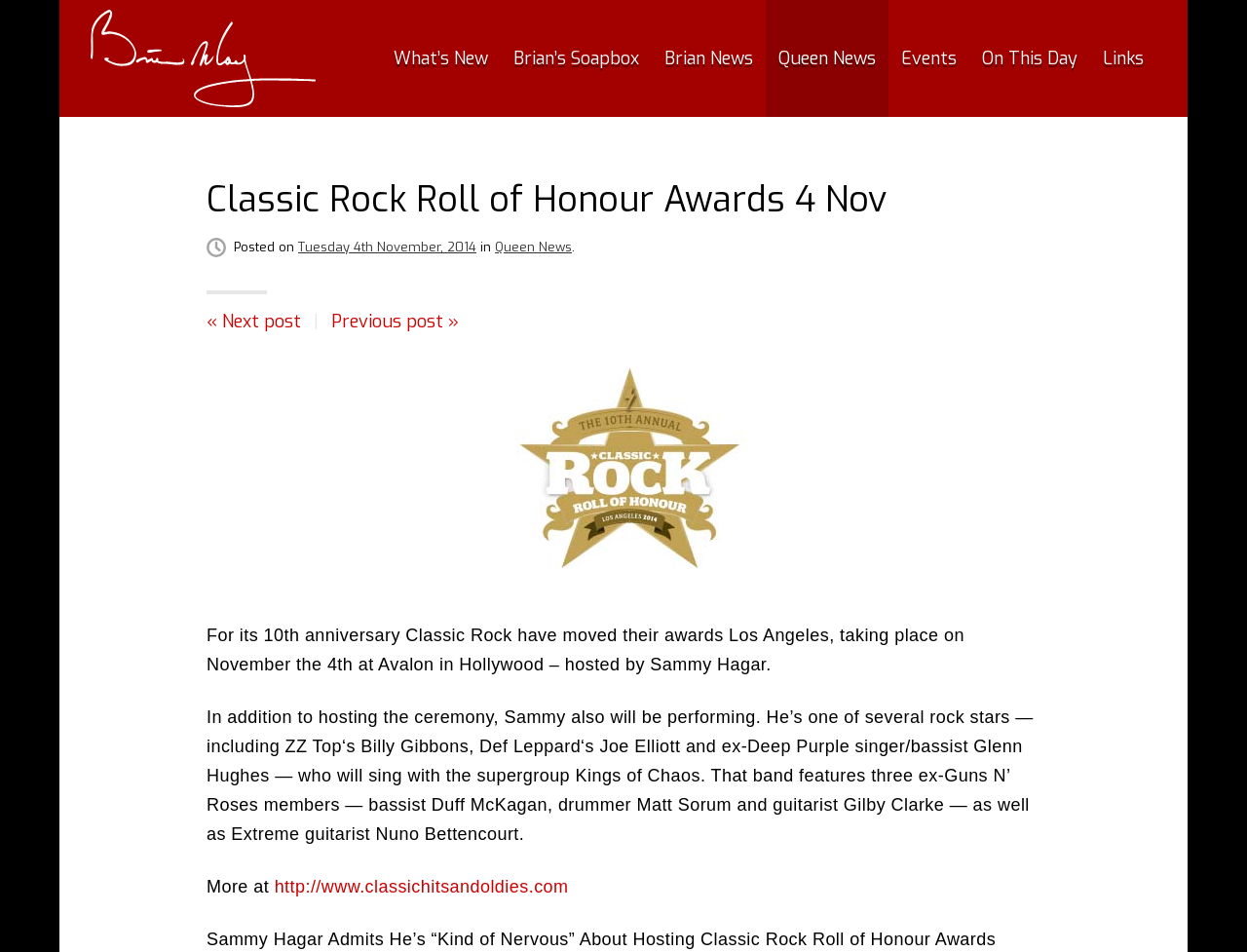Locate the bounding box coordinates of the element that should be clicked to execute the following instruction: "Read the guidelines in full".

None